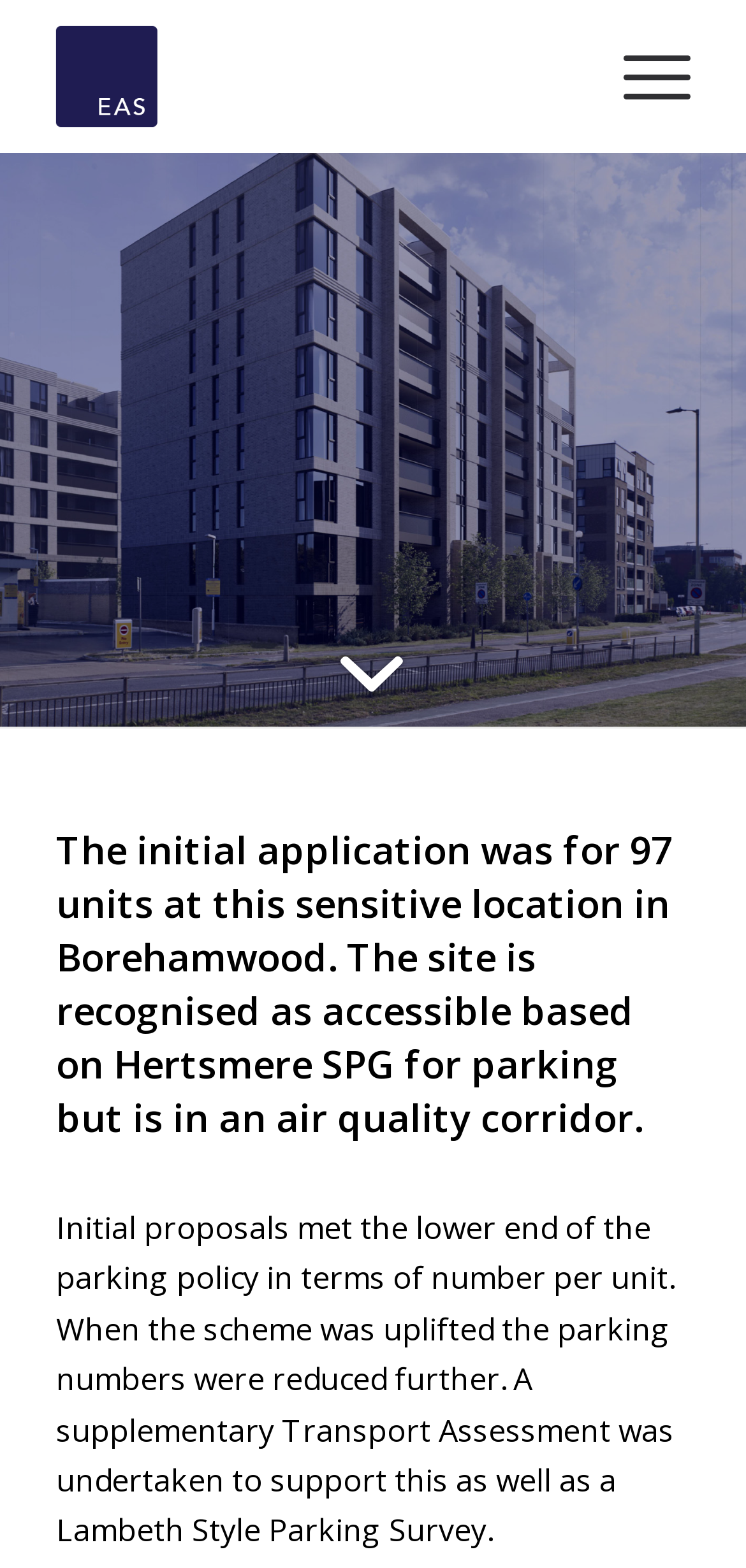What is the location of the police station?
Using the image as a reference, deliver a detailed and thorough answer to the question.

Based on the webpage content, specifically the heading element, it is mentioned that the initial application was for 97 units at this sensitive location in Borehamwood, which implies that the police station is located in Borehamwood.